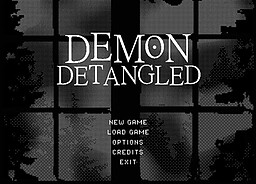What options are presented to players below the game title?
Use the screenshot to answer the question with a single word or phrase.

New Game, Load Game, Options, Credits, Exit